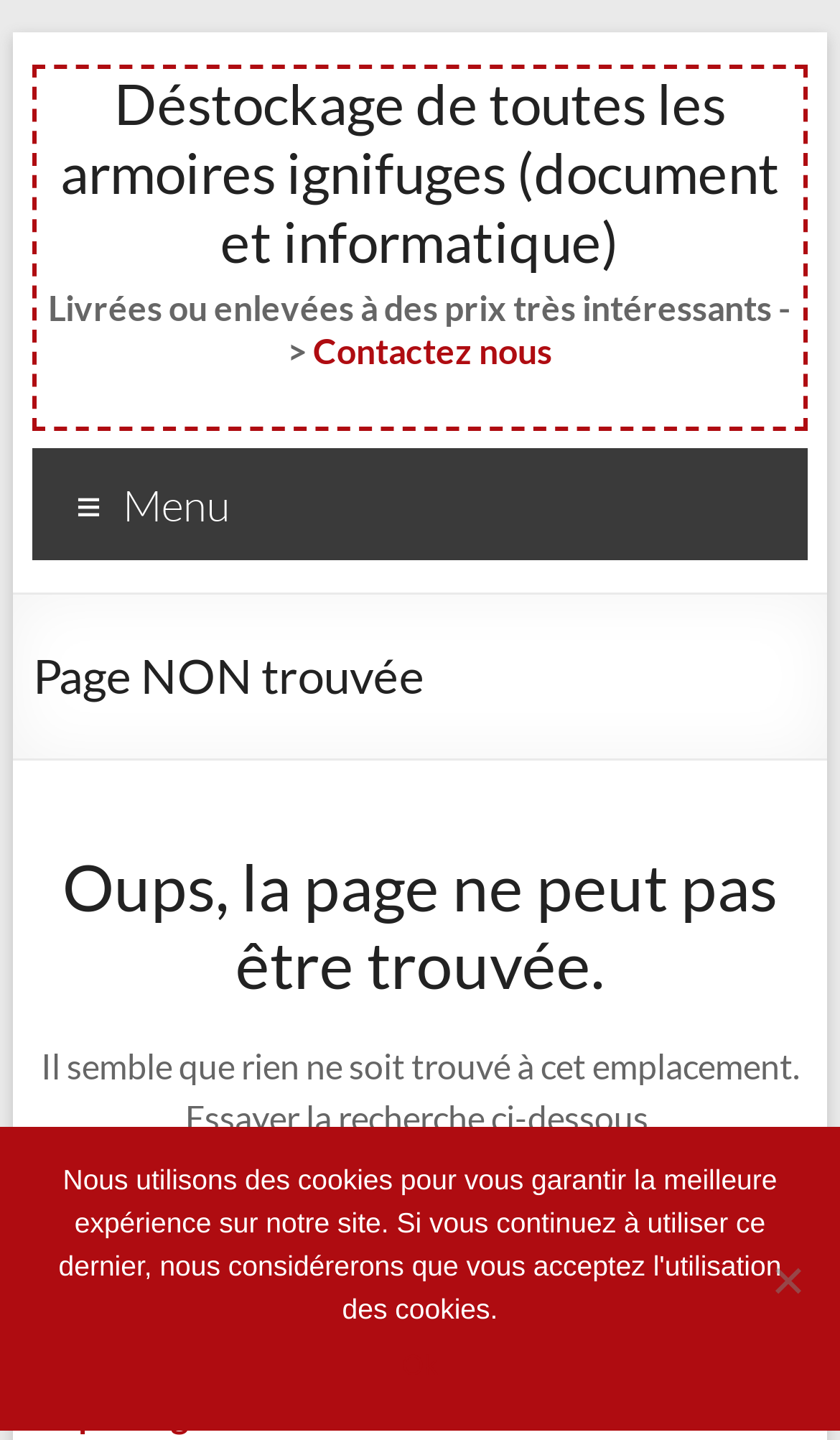What is the purpose of the textbox?
We need a detailed and meticulous answer to the question.

The purpose of the textbox is for search because it is labeled as 'Recherche' and has a button with a search icon next to it, indicating that users can input search queries in the textbox.